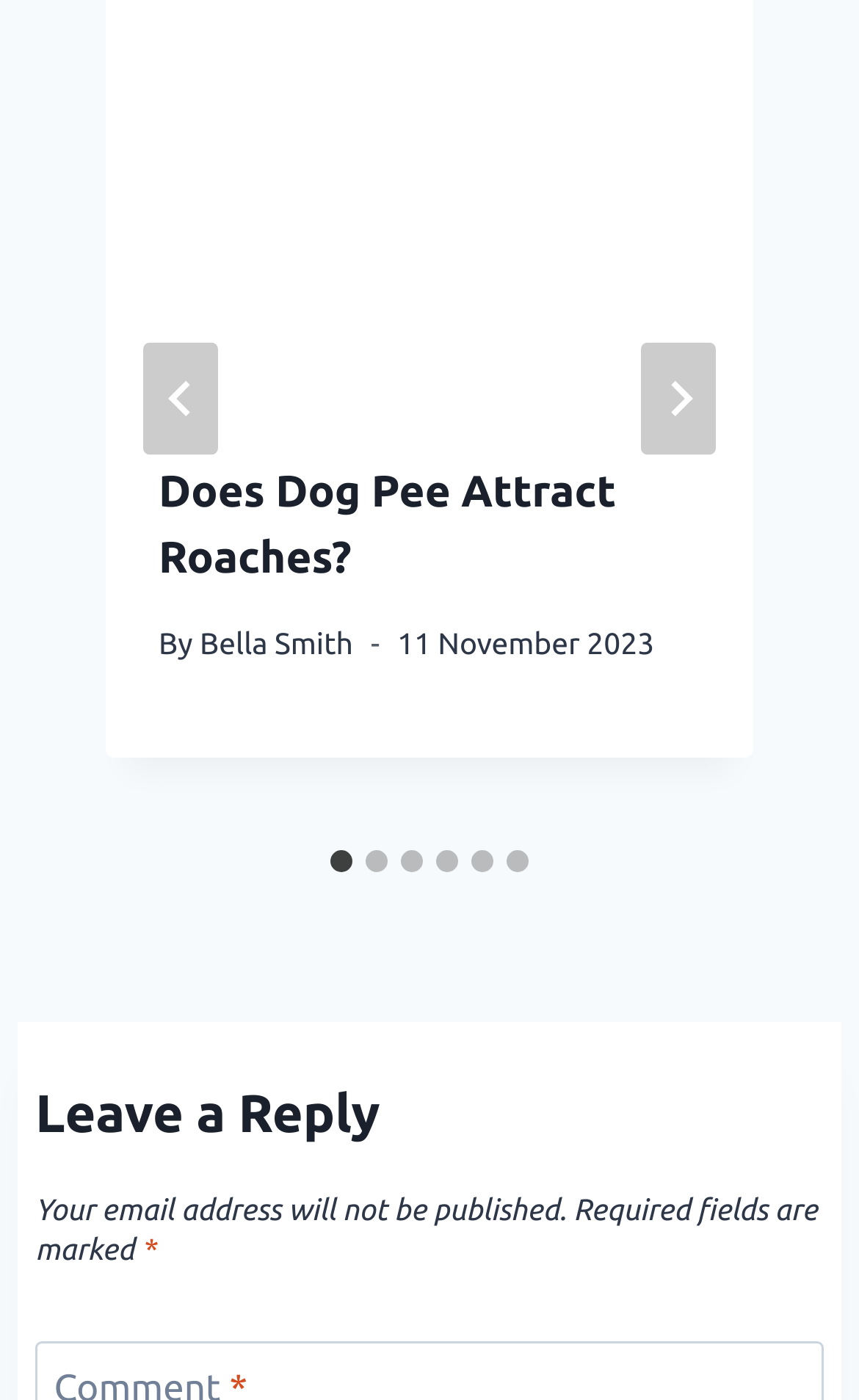Identify the bounding box coordinates for the UI element mentioned here: "aria-label="Go to slide 5"". Provide the coordinates as four float values between 0 and 1, i.e., [left, top, right, bottom].

[0.549, 0.608, 0.574, 0.624]